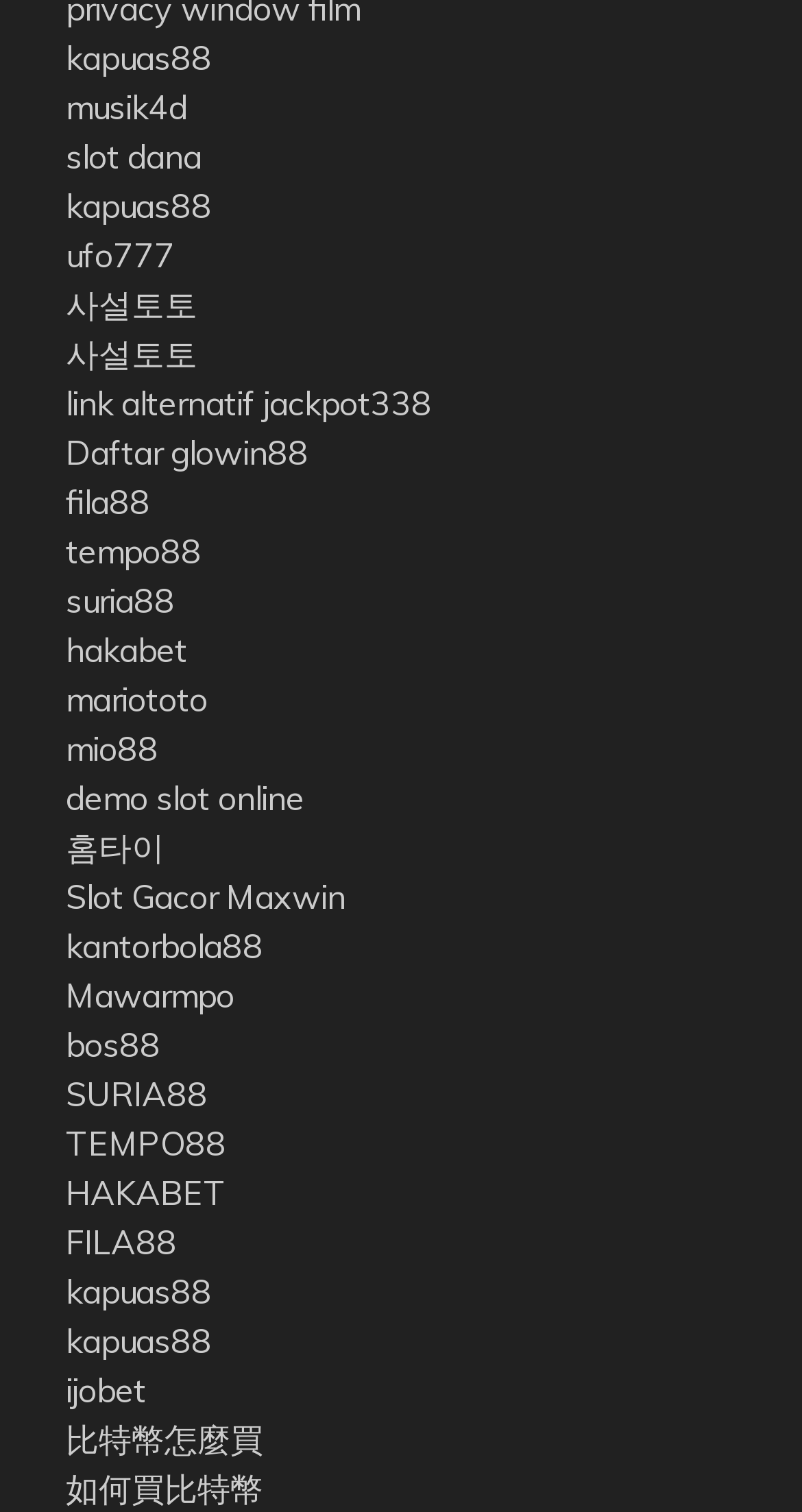Answer the question below with a single word or a brief phrase: 
What is the text of the link at the bottom of the webpage?

如何買比特幣